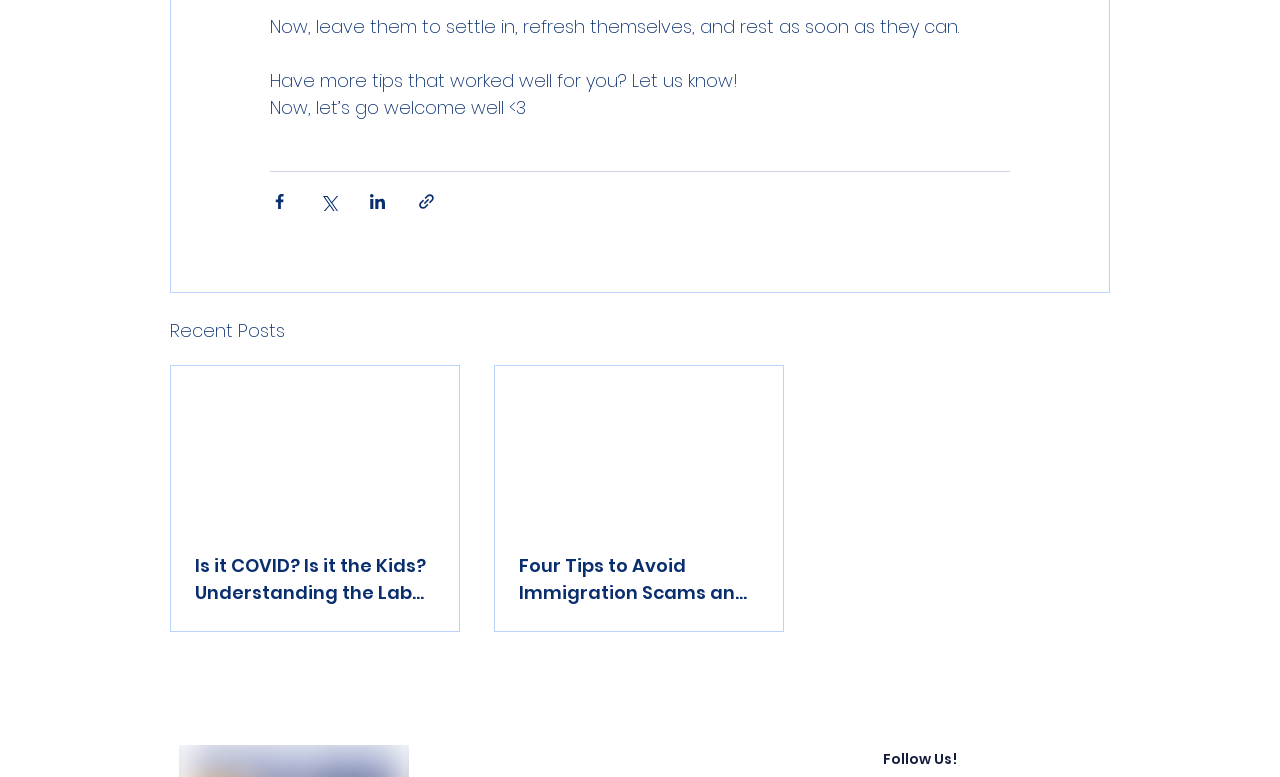What is the section above the articles?
Please utilize the information in the image to give a detailed response to the question.

The heading 'Recent Posts' is placed above the articles, indicating that the section contains a list of recent posts or articles.